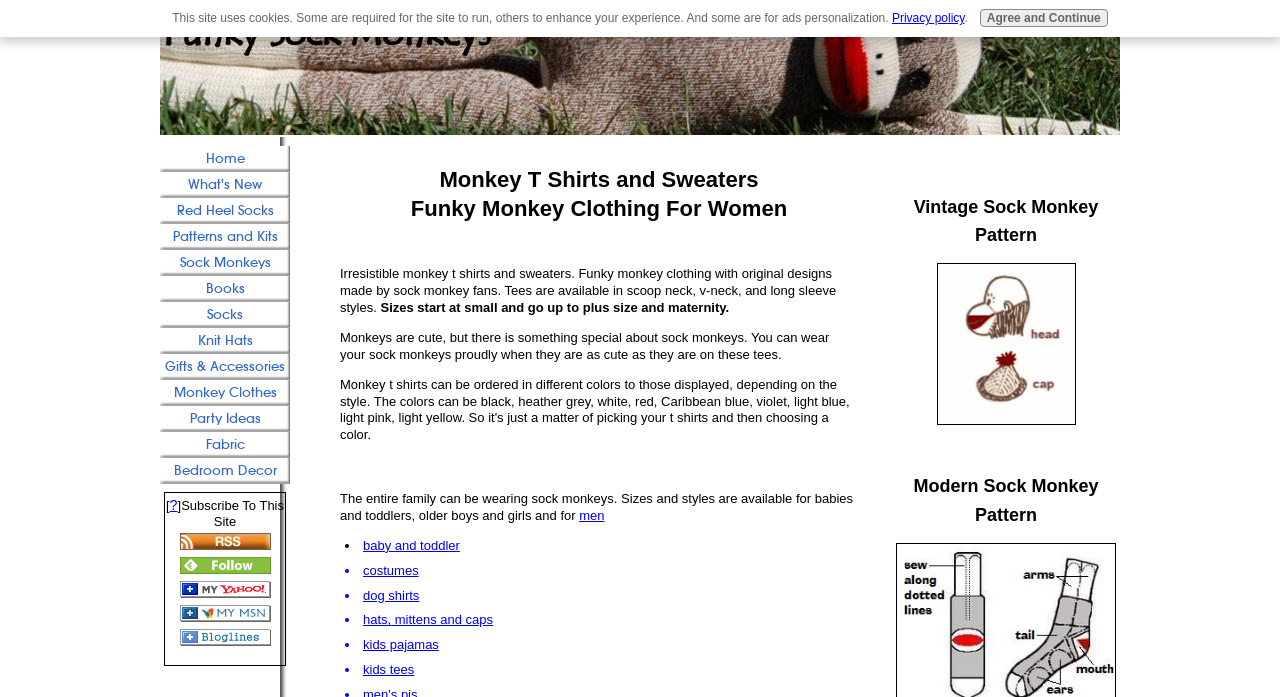What is the theme of the vintage sock monkey pattern?
Based on the visual content, answer with a single word or a brief phrase.

Vintage